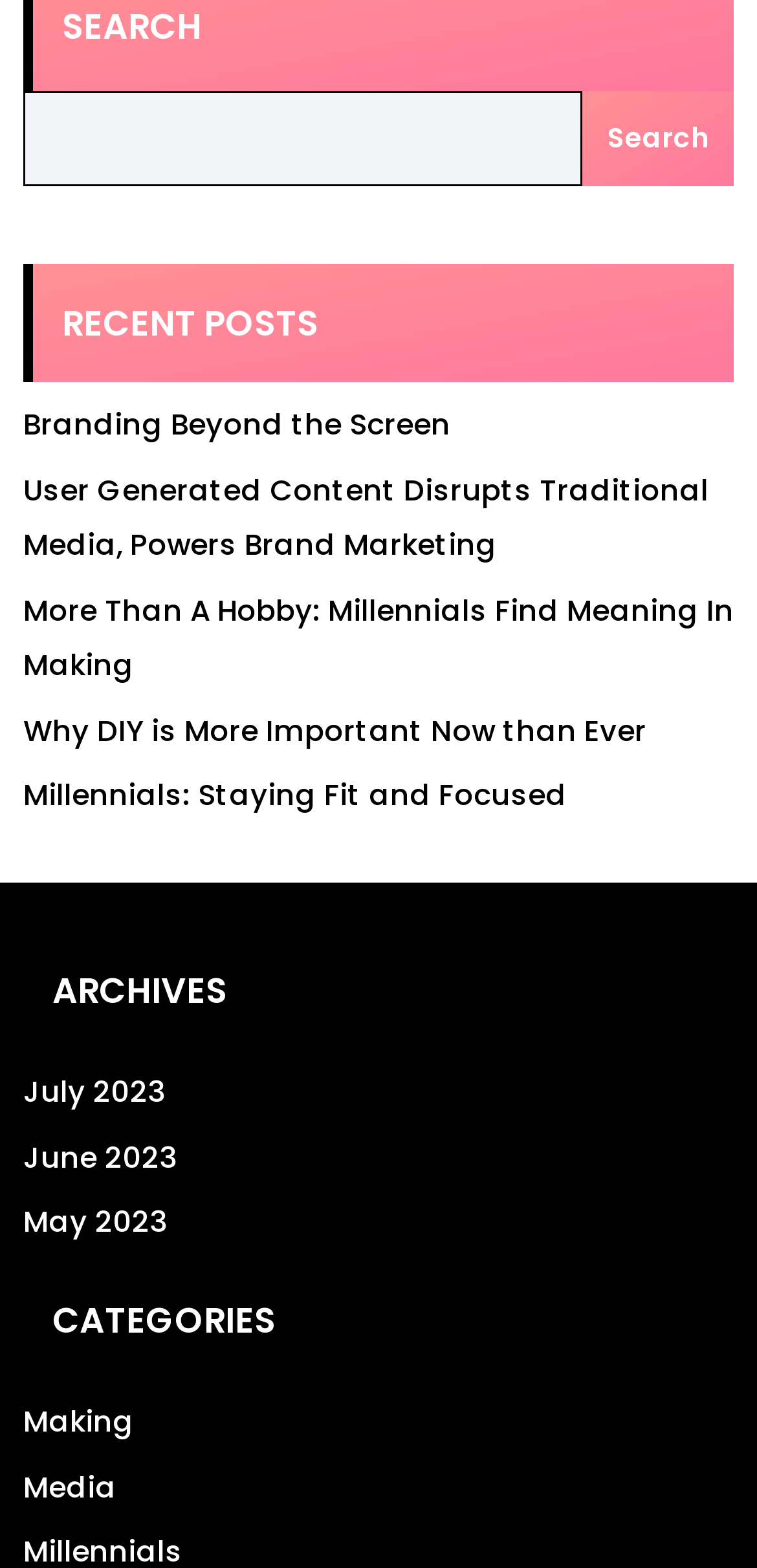Provide a one-word or one-phrase answer to the question:
What can be done with the links under 'RECENT POSTS'?

Read posts